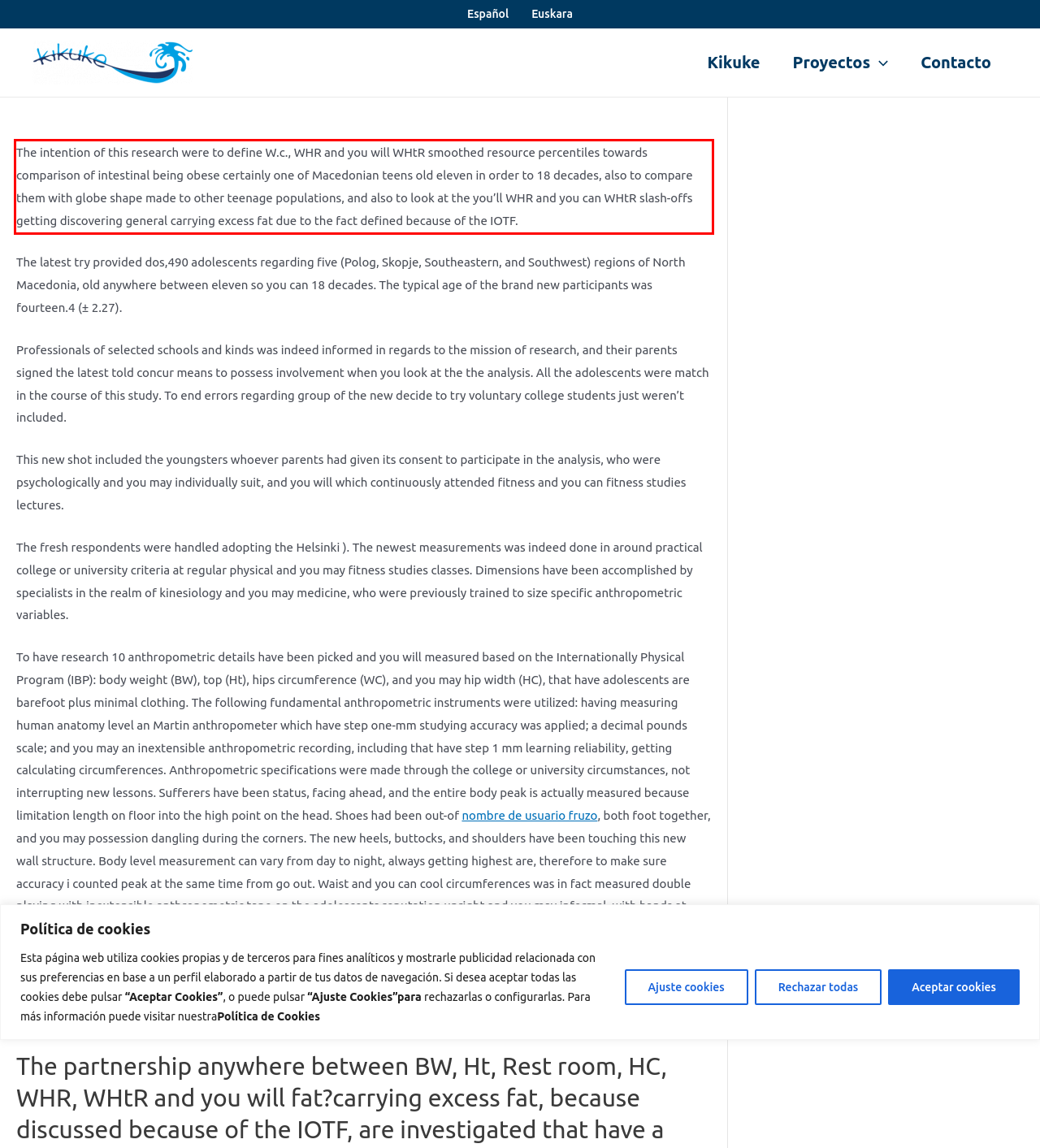In the screenshot of the webpage, find the red bounding box and perform OCR to obtain the text content restricted within this red bounding box.

The intention of this research were to define W.c., WHR and you will WHtR smoothed resource percentiles towards comparison of intestinal being obese certainly one of Macedonian teens old eleven in order to 18 decades, also to compare them with globe shape made to other teenage populations, and also to look at the you’ll WHR and you can WHtR slash-offs getting discovering general carrying excess fat due to the fact defined because of the IOTF.